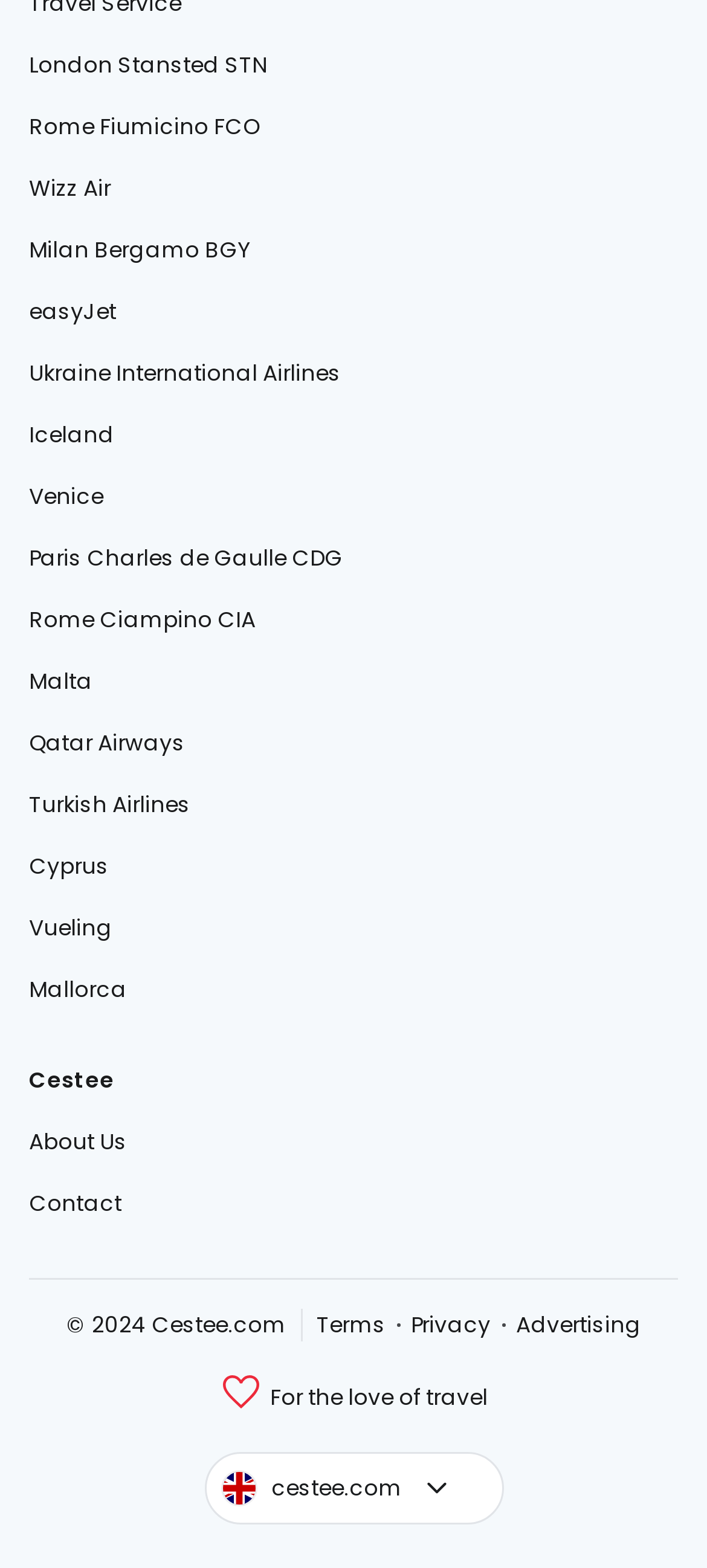Find the bounding box coordinates for the element described here: "Paris Charles de Gaulle CDG".

[0.041, 0.336, 0.485, 0.376]